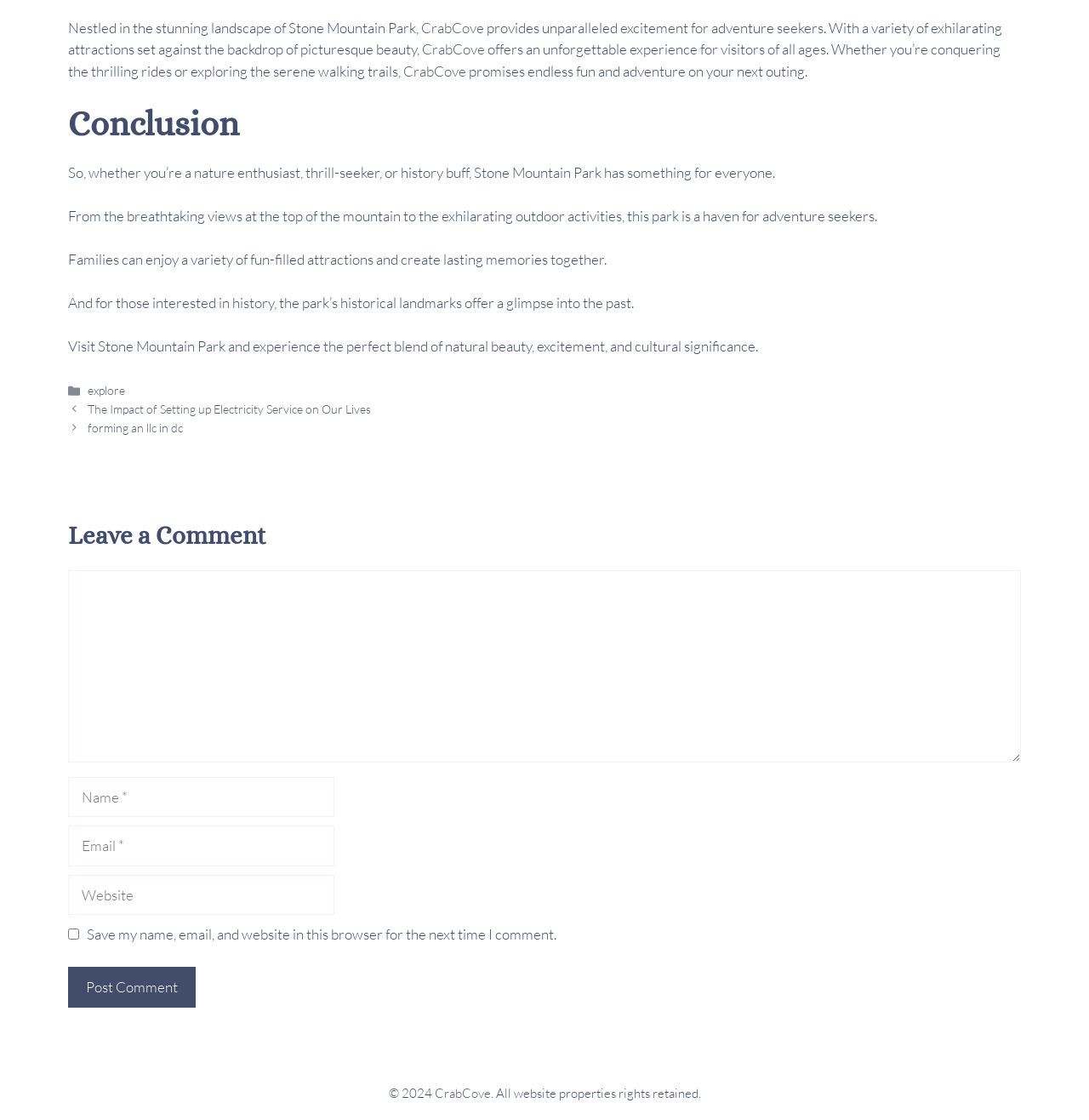Provide the bounding box coordinates of the HTML element this sentence describes: "name="submit" value="Post Comment"".

[0.062, 0.863, 0.18, 0.899]